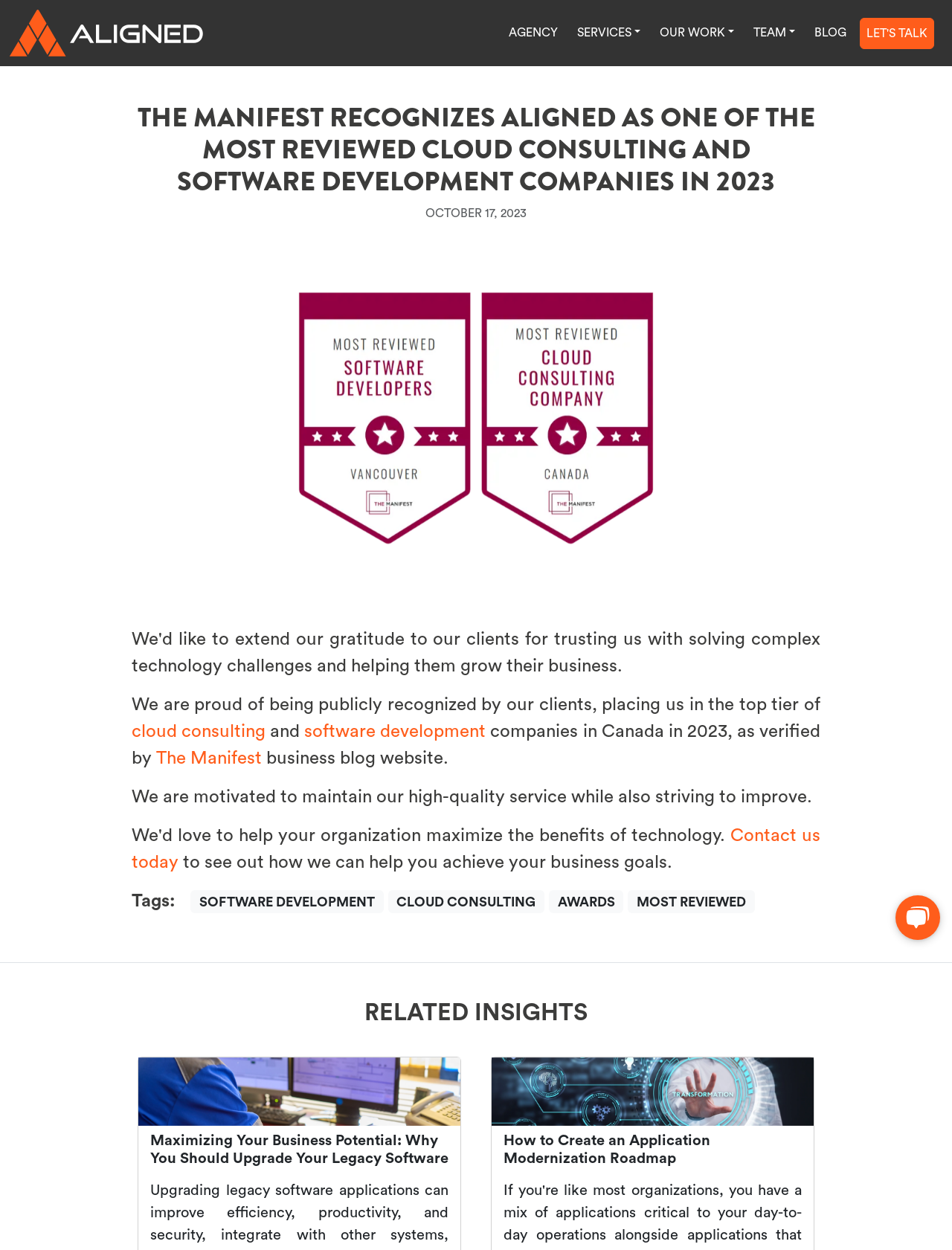What are the main services offered?
Refer to the screenshot and answer in one word or phrase.

Cloud consulting and software development